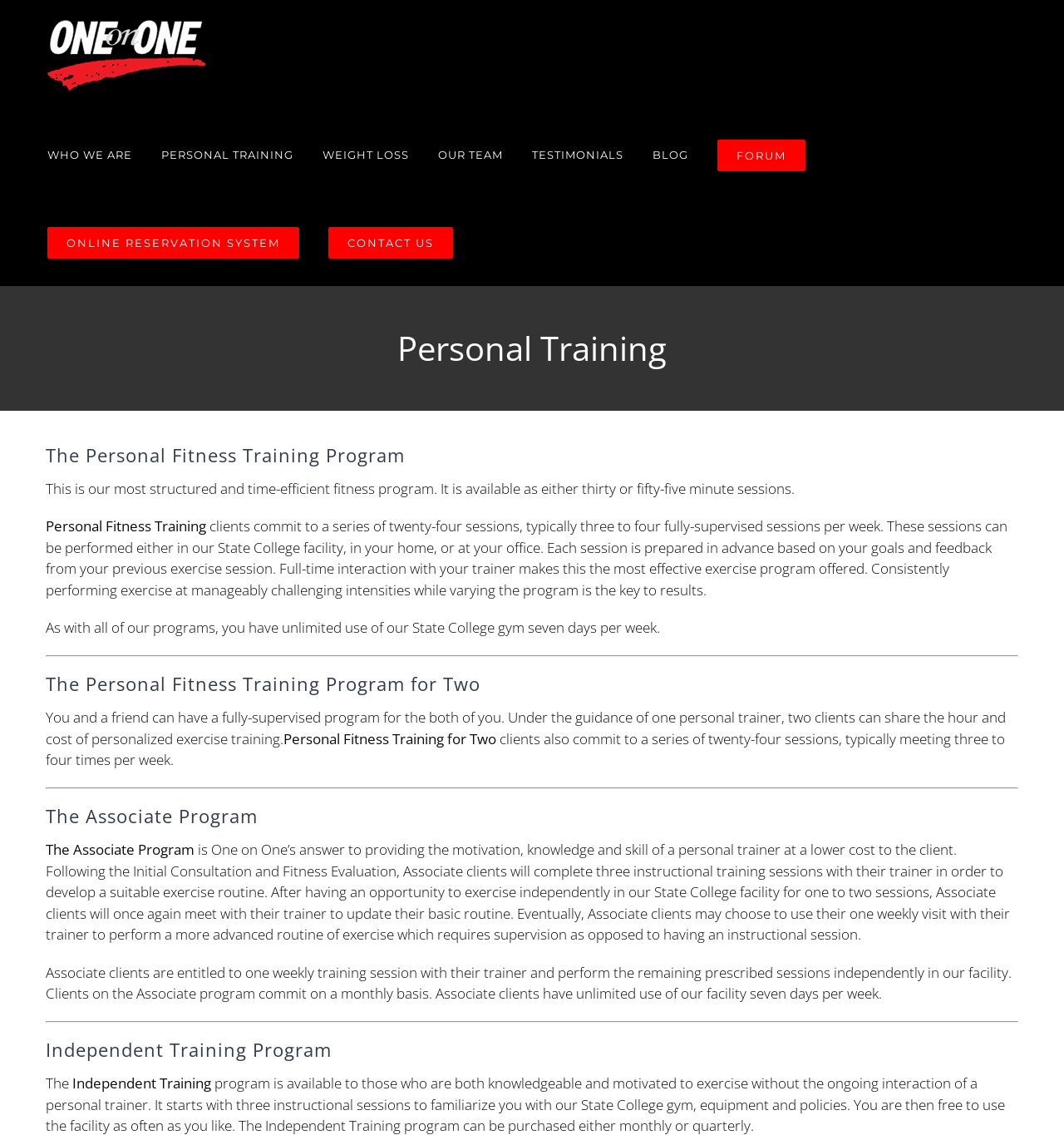Give a one-word or short-phrase answer to the following question: 
What is the purpose of the Initial Consultation and Fitness Evaluation?

To develop a suitable exercise routine